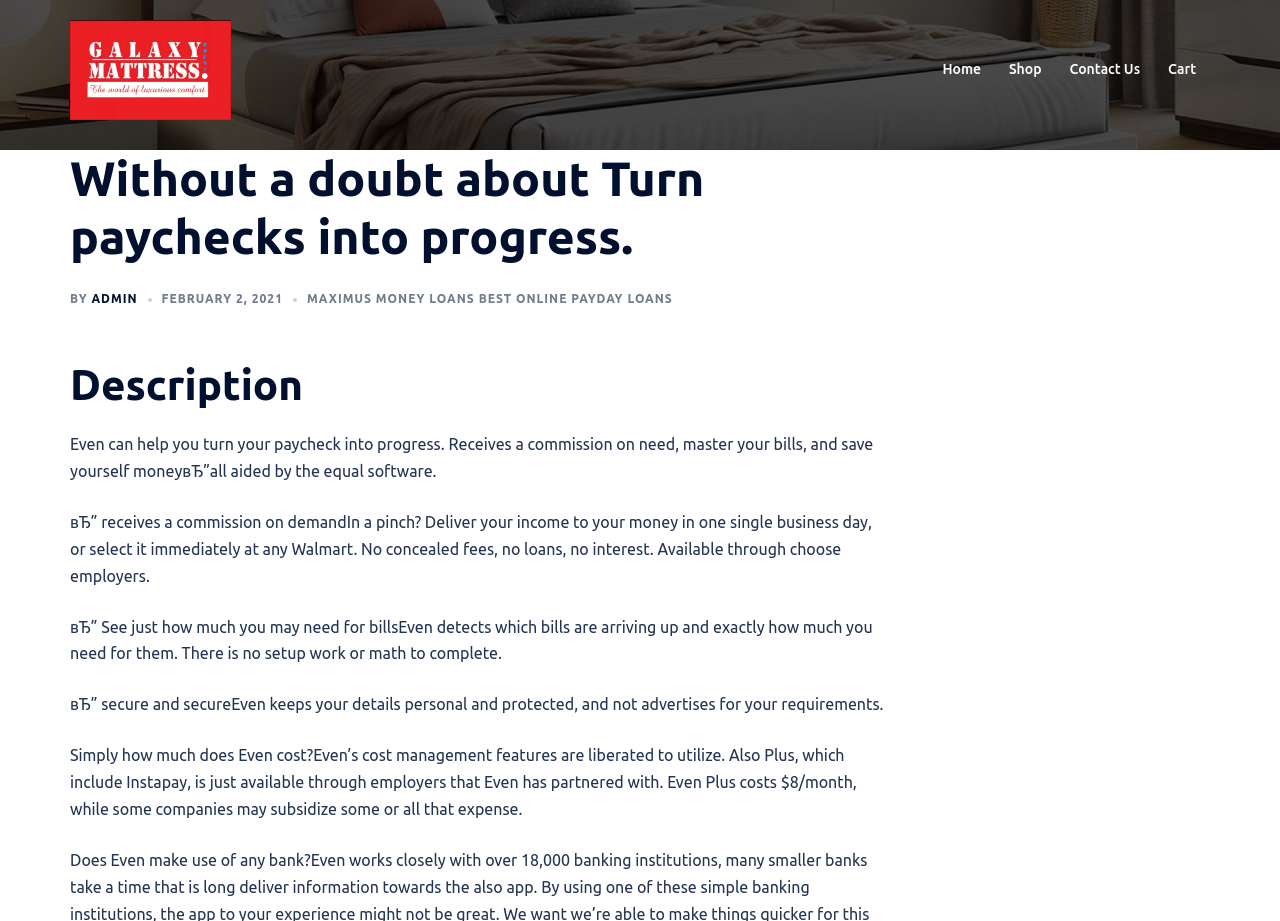What is the benefit of using Even for bill management?
Please ensure your answer is as detailed and informative as possible.

I determined the benefit of using Even for bill management by reading the static text element that describes how Even detects which bills are coming up and how much is needed for them, without requiring any setup work or math from the user.